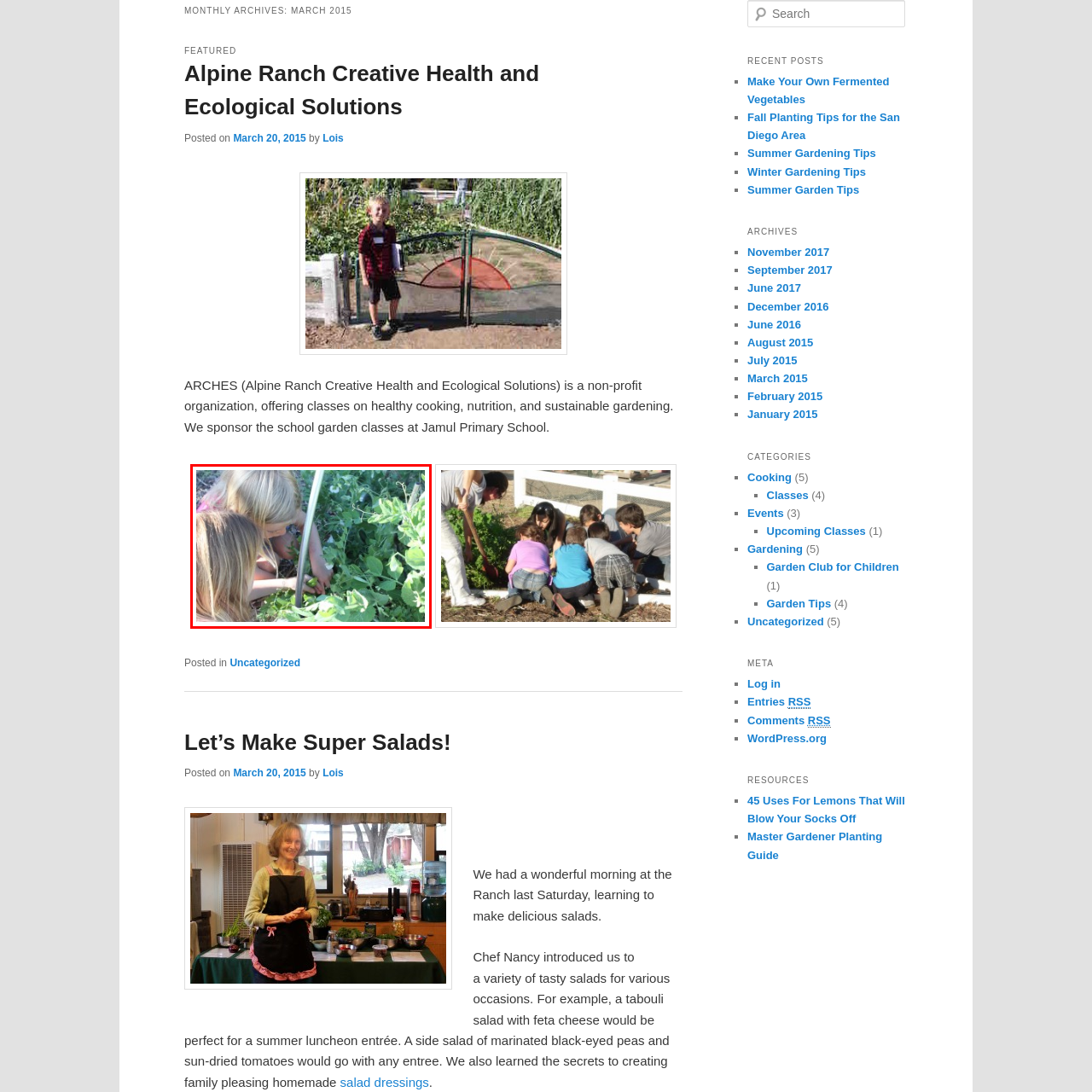Study the image inside the red outline, What is the girl with long hair inspecting? 
Respond with a brief word or phrase.

A budding vegetable